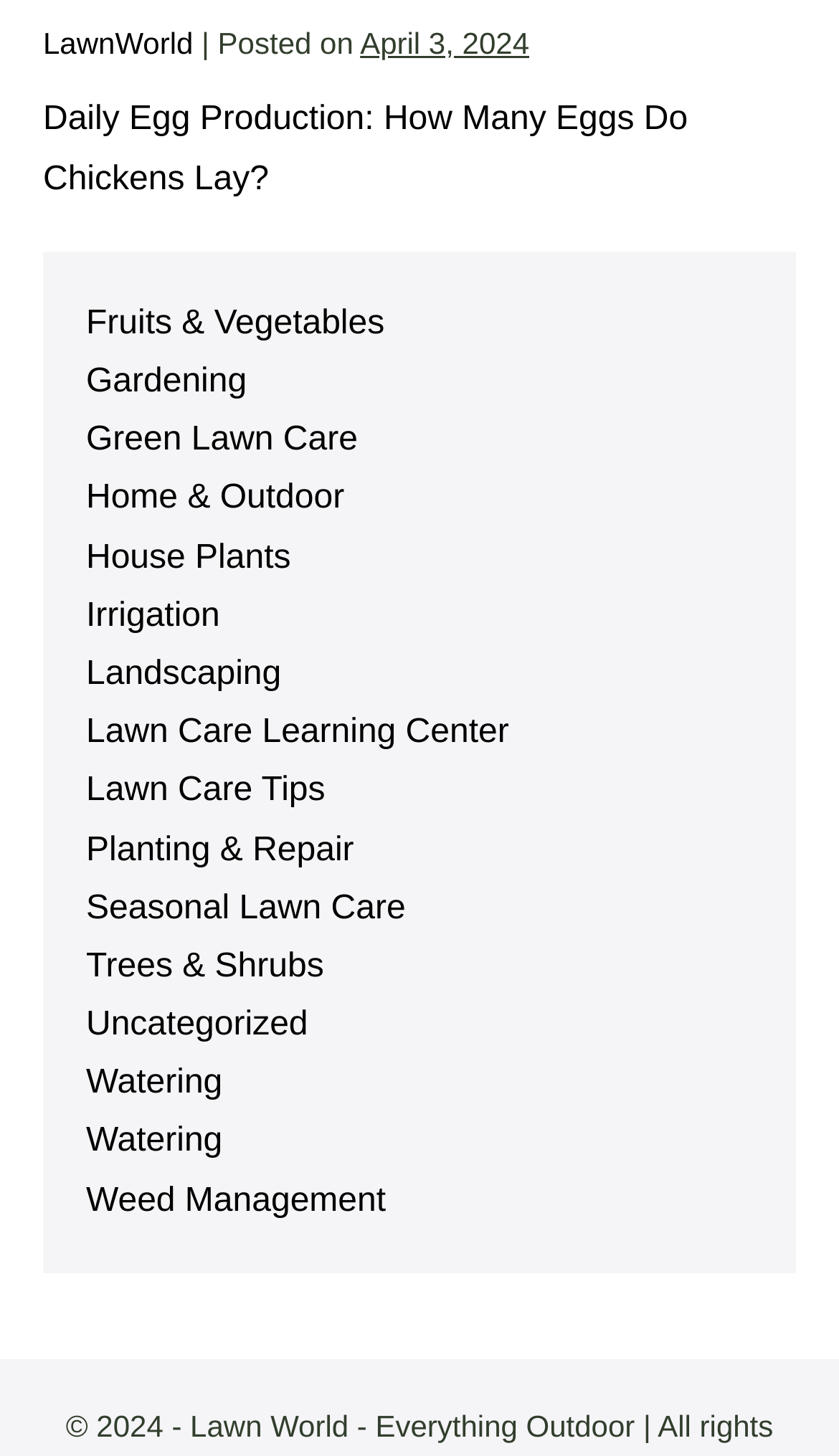What is the date of the latest article?
Answer briefly with a single word or phrase based on the image.

April 3, 2024